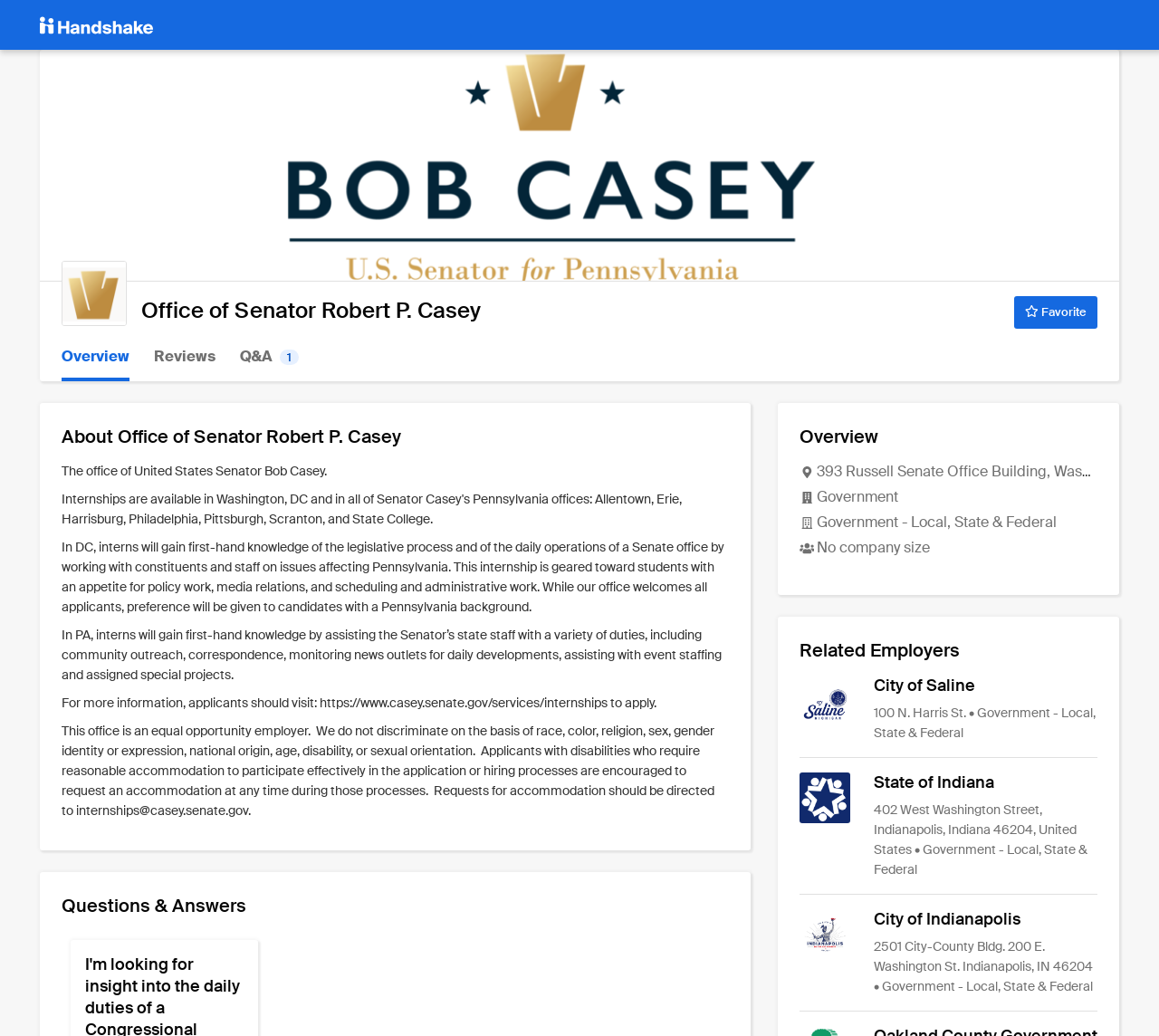Can you determine the main header of this webpage?

Office of Senator Robert P. Casey